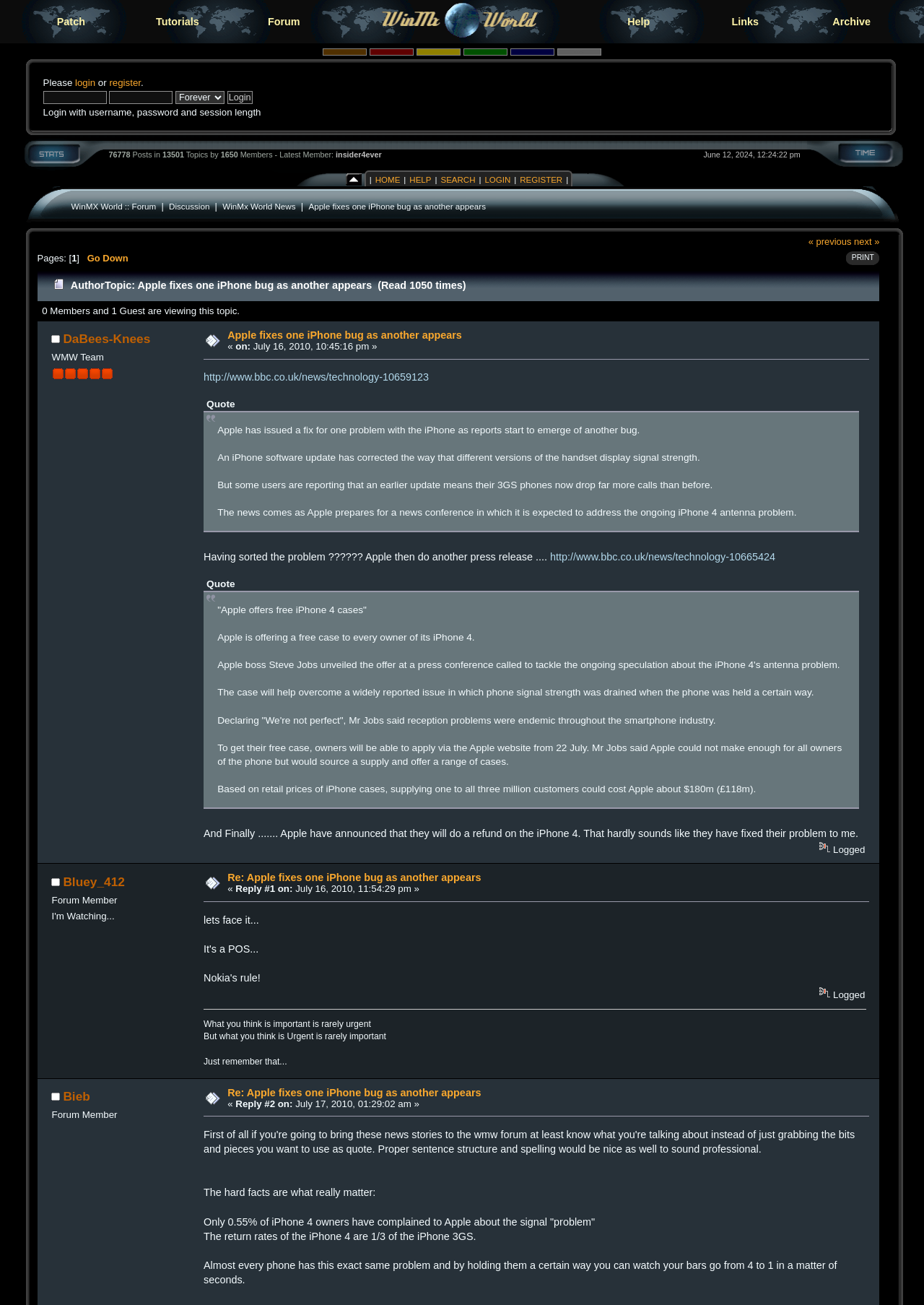Locate the bounding box coordinates of the element I should click to achieve the following instruction: "Click the register link".

[0.118, 0.059, 0.152, 0.068]